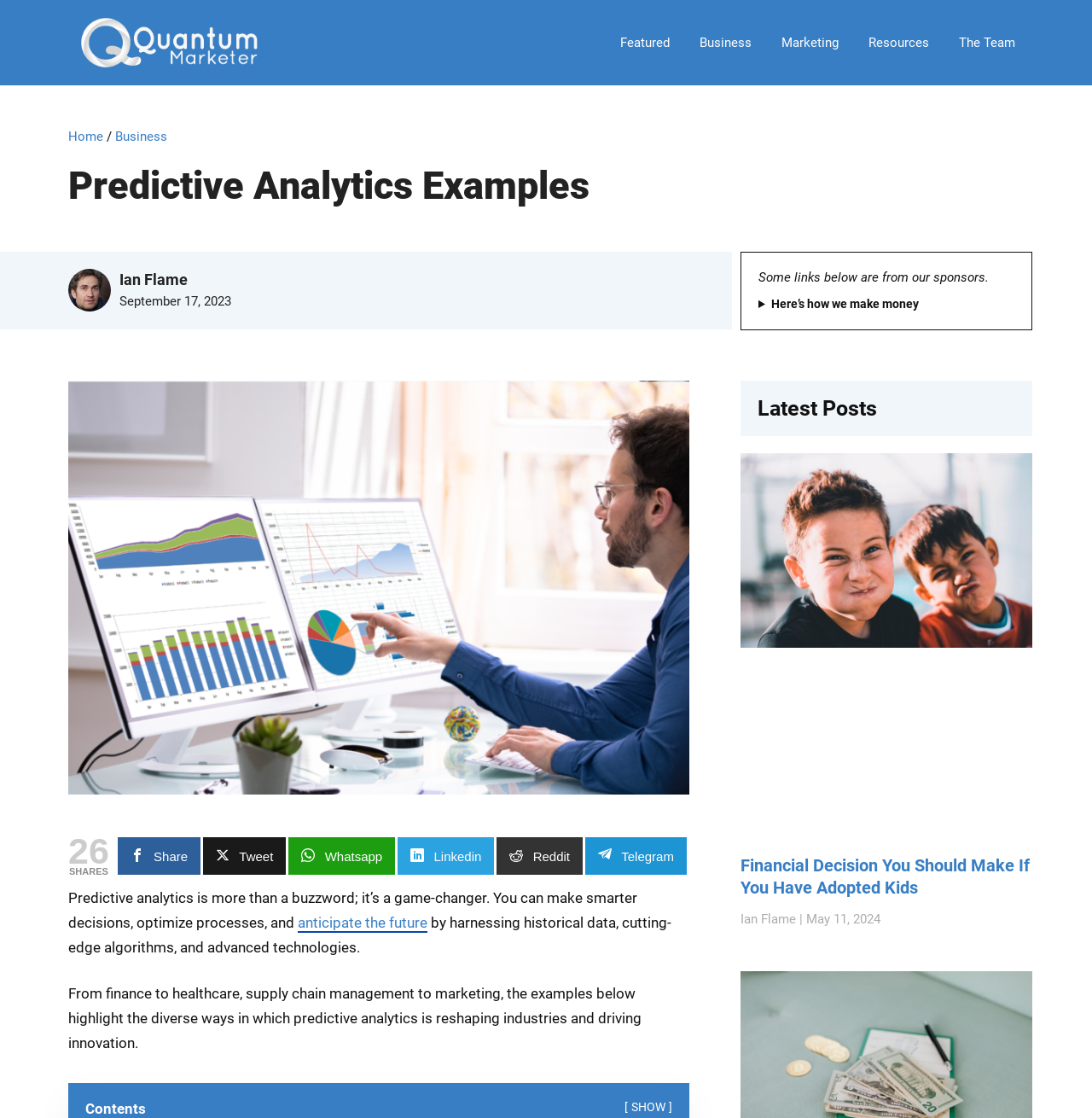What is the date of the latest article?
Based on the screenshot, respond with a single word or phrase.

May 11, 2024